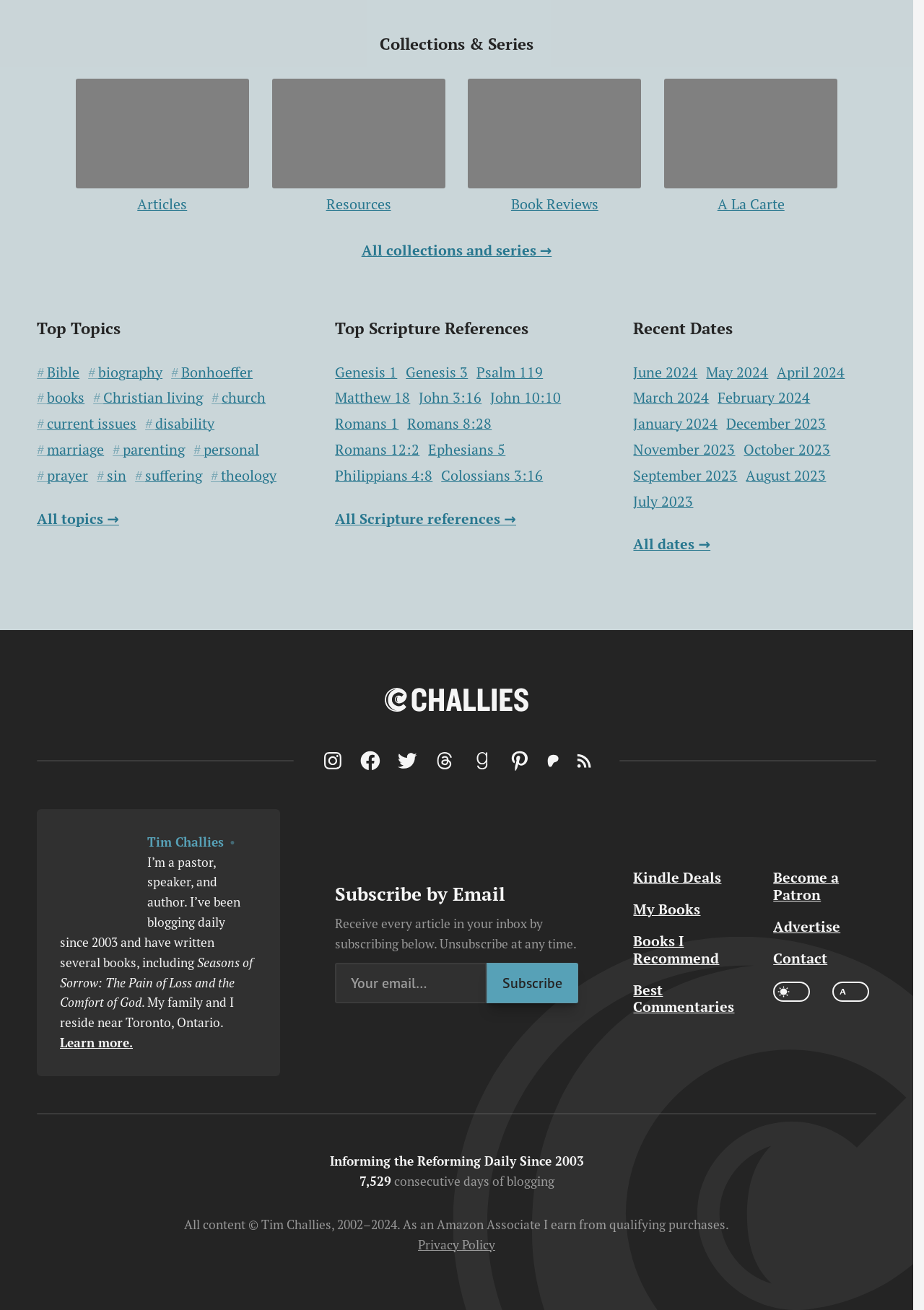What is the purpose of the 'Subscribe by Email' section?
Using the picture, provide a one-word or short phrase answer.

To receive updates via email